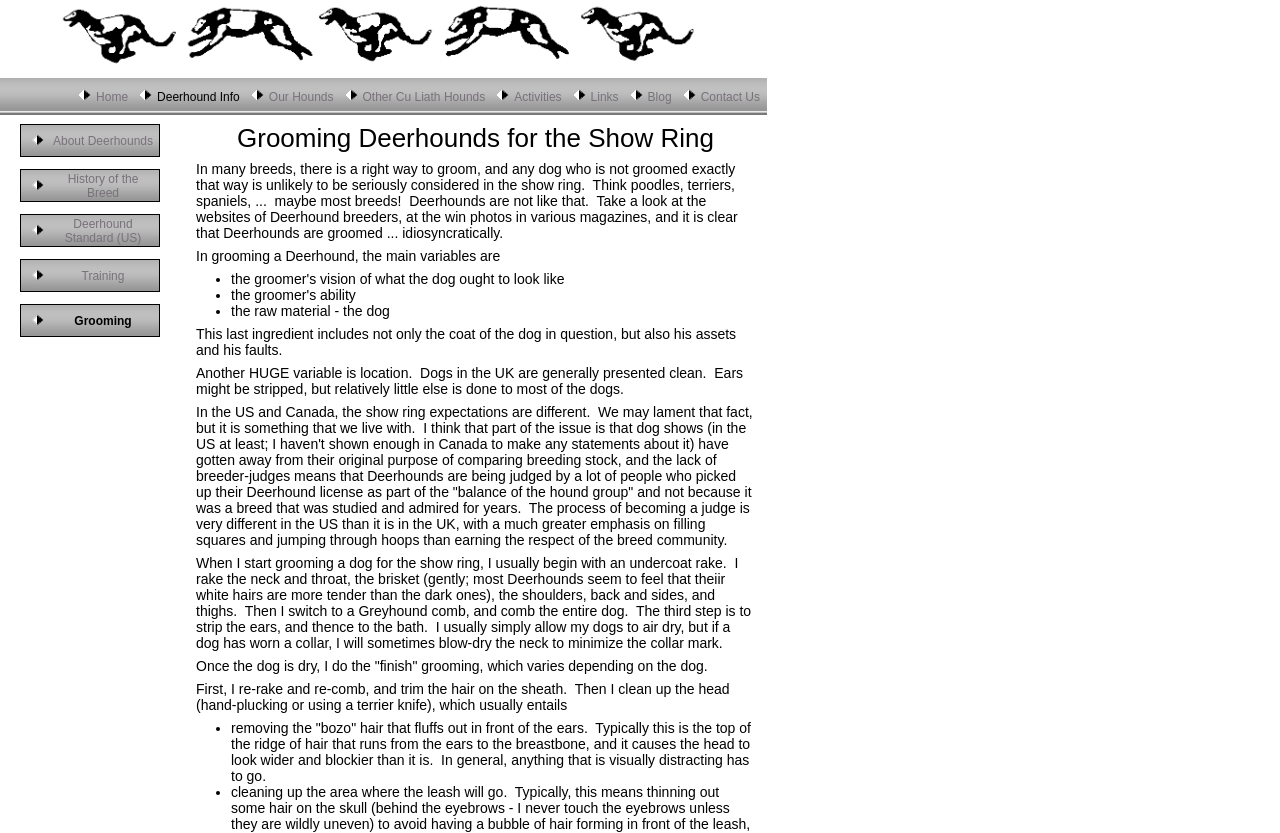What is the main heading displayed on the webpage? Please provide the text.

Grooming Deerhounds for the Show Ring